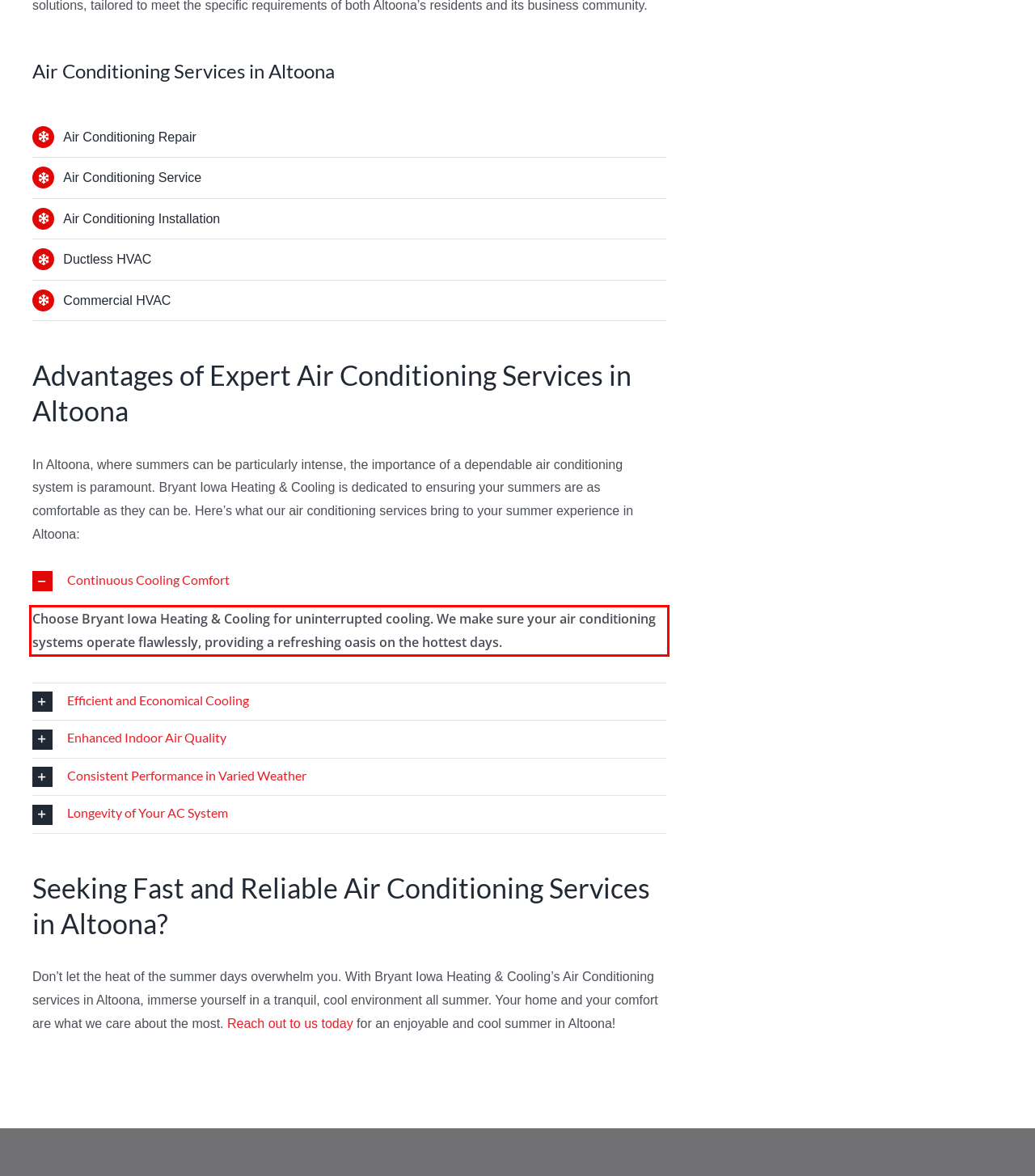Your task is to recognize and extract the text content from the UI element enclosed in the red bounding box on the webpage screenshot.

Choose Bryant Iowa Heating & Cooling for uninterrupted cooling. We make sure your air conditioning systems operate flawlessly, providing a refreshing oasis on the hottest days.